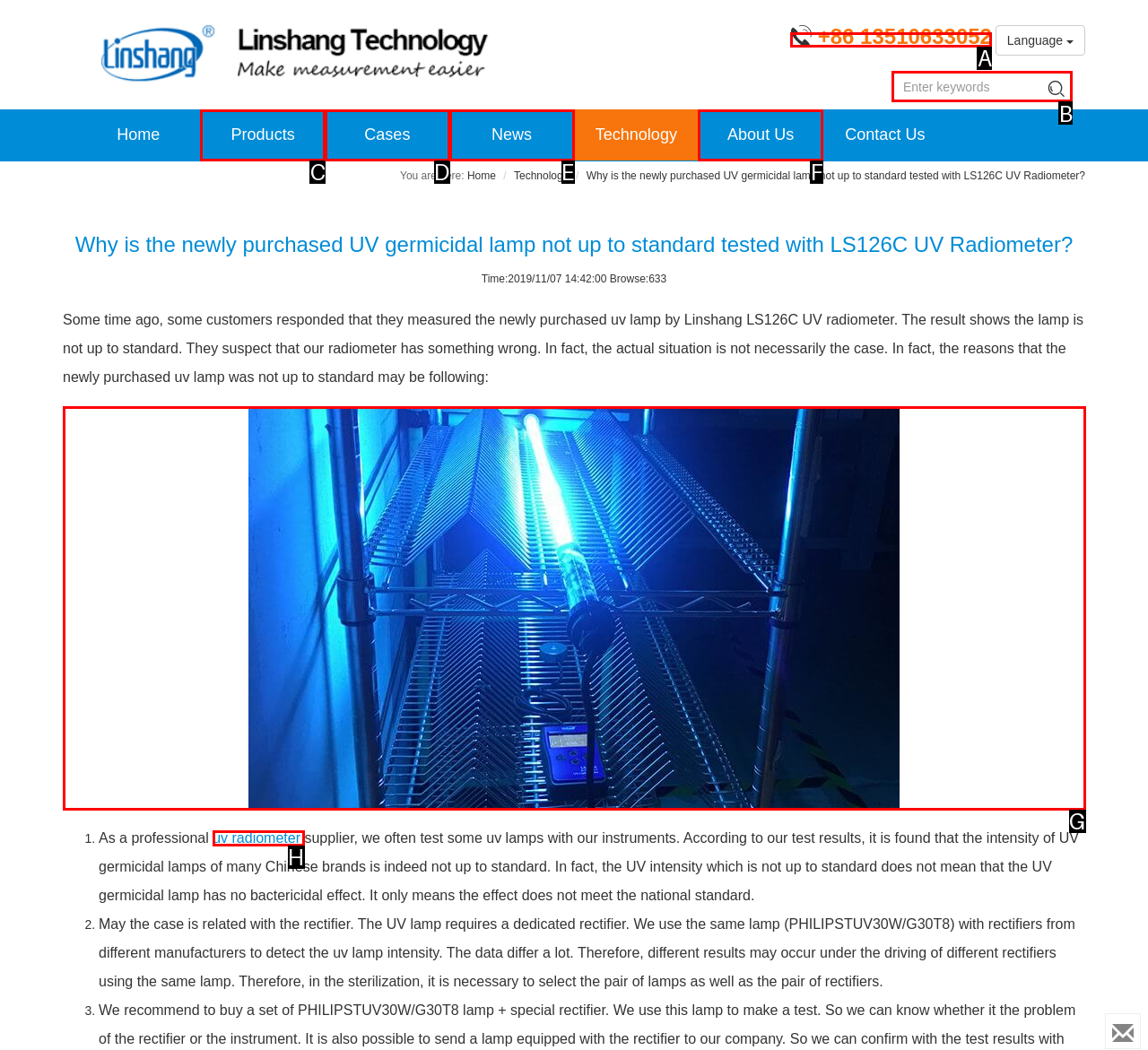Tell me which one HTML element I should click to complete the following instruction: Search for keywords
Answer with the option's letter from the given choices directly.

B